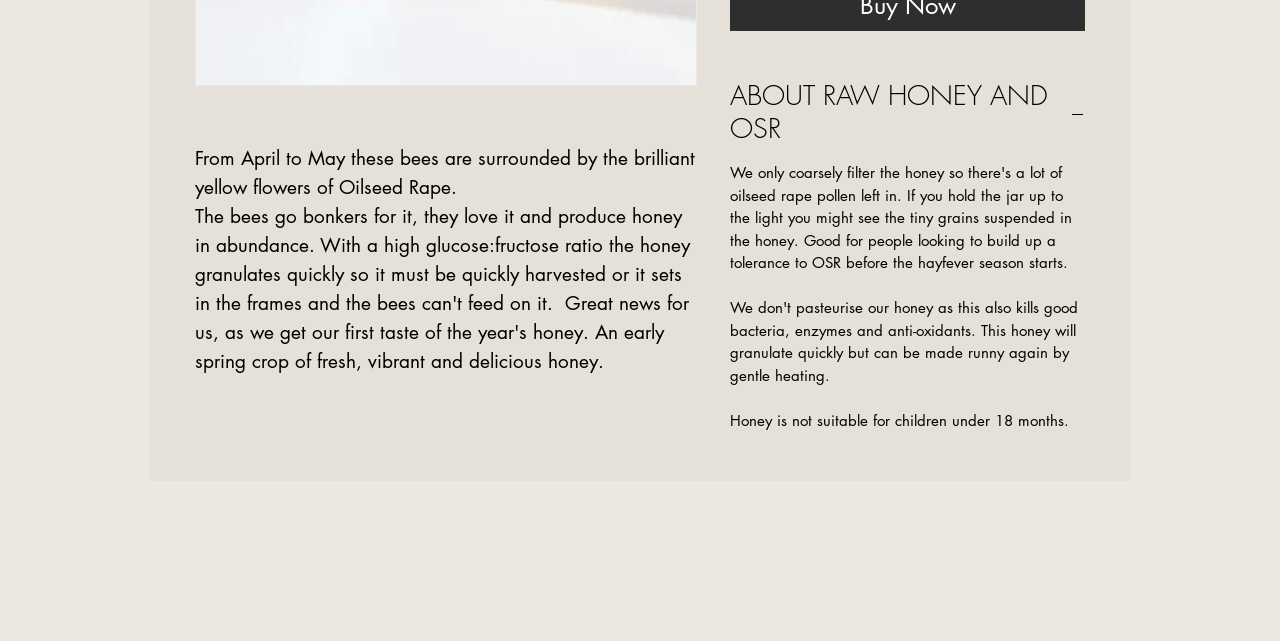For the given element description ABOUT RAW HONEY AND OSR, determine the bounding box coordinates of the UI element. The coordinates should follow the format (top-left x, top-left y, bottom-right x, bottom-right y) and be within the range of 0 to 1.

[0.57, 0.124, 0.848, 0.227]